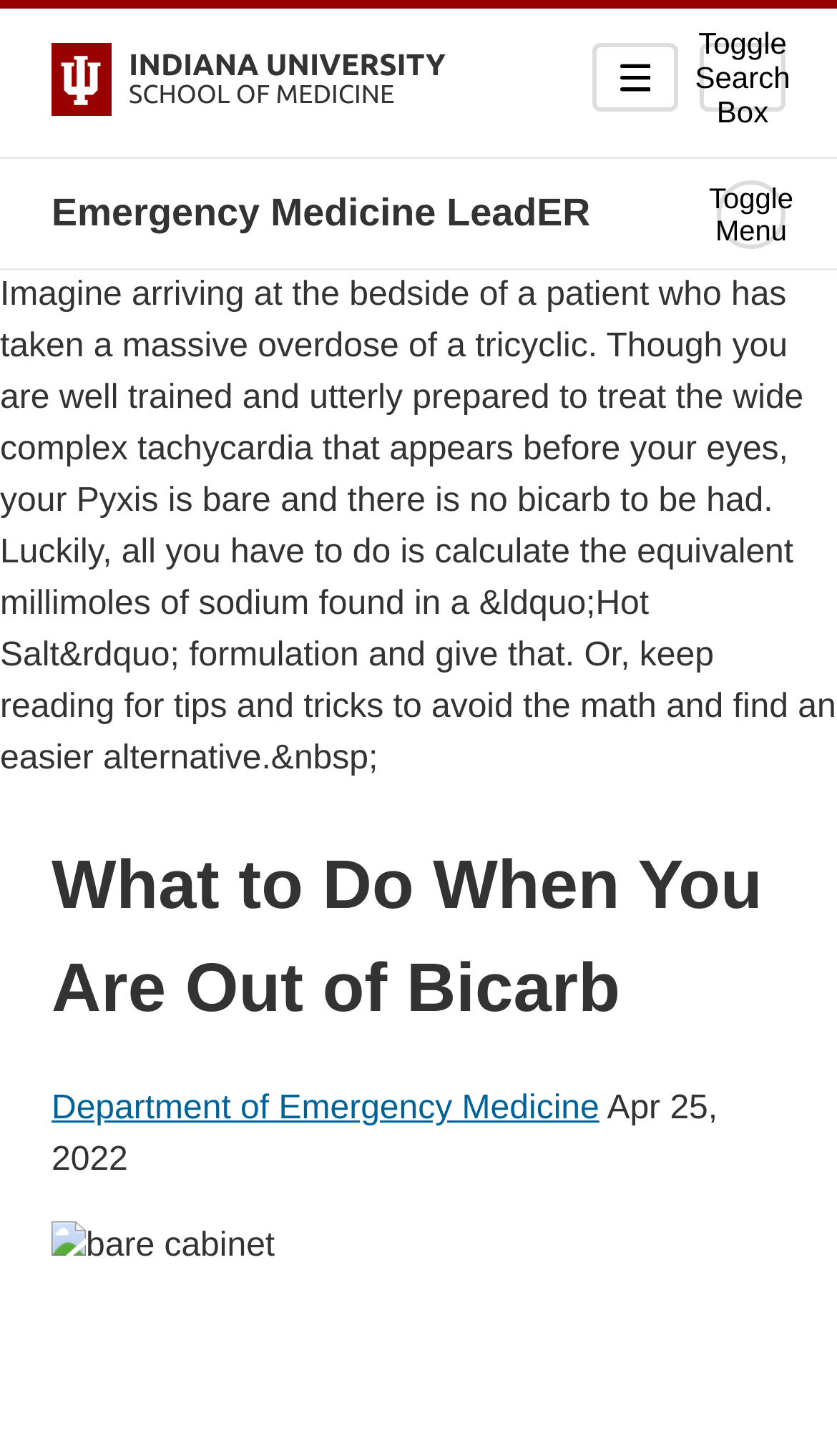Locate the bounding box coordinates of the UI element described by: "Menu". The bounding box coordinates should consist of four float numbers between 0 and 1, i.e., [left, top, right, bottom].

[0.708, 0.029, 0.81, 0.077]